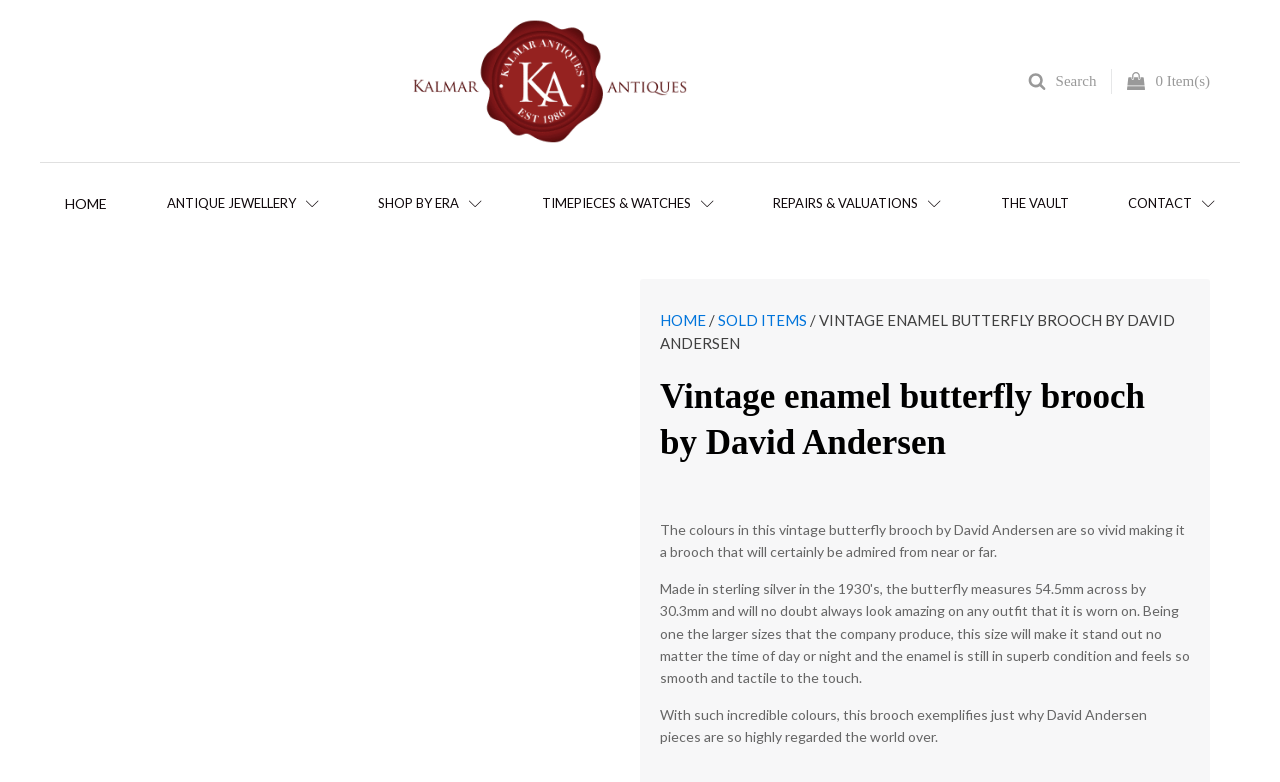Pinpoint the bounding box coordinates of the element to be clicked to execute the instruction: "Click the logo of Kalmar Antiques".

[0.312, 0.0, 0.546, 0.207]